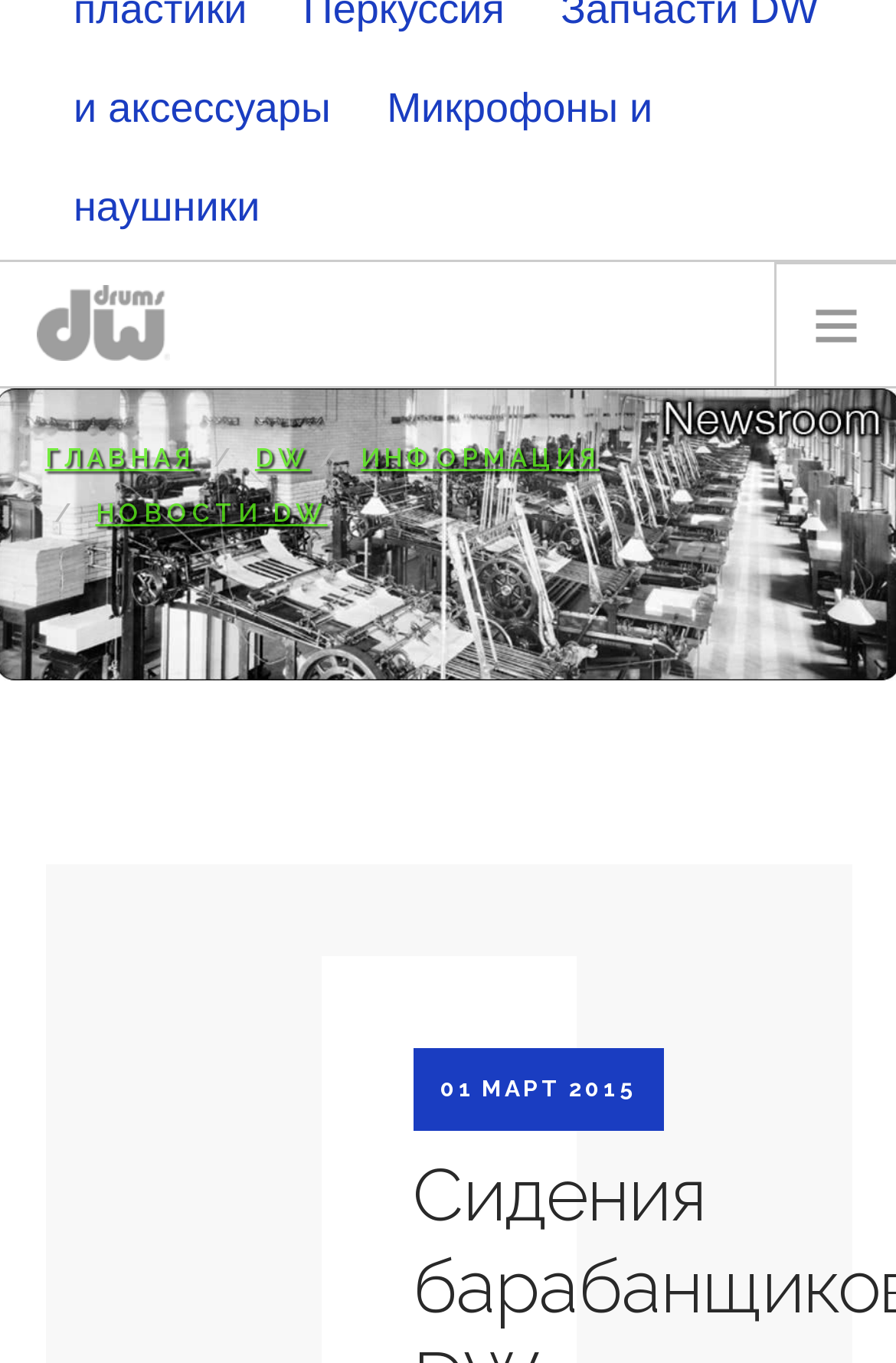Please determine the bounding box coordinates for the UI element described as: "Информация".

[0.402, 0.325, 0.669, 0.347]